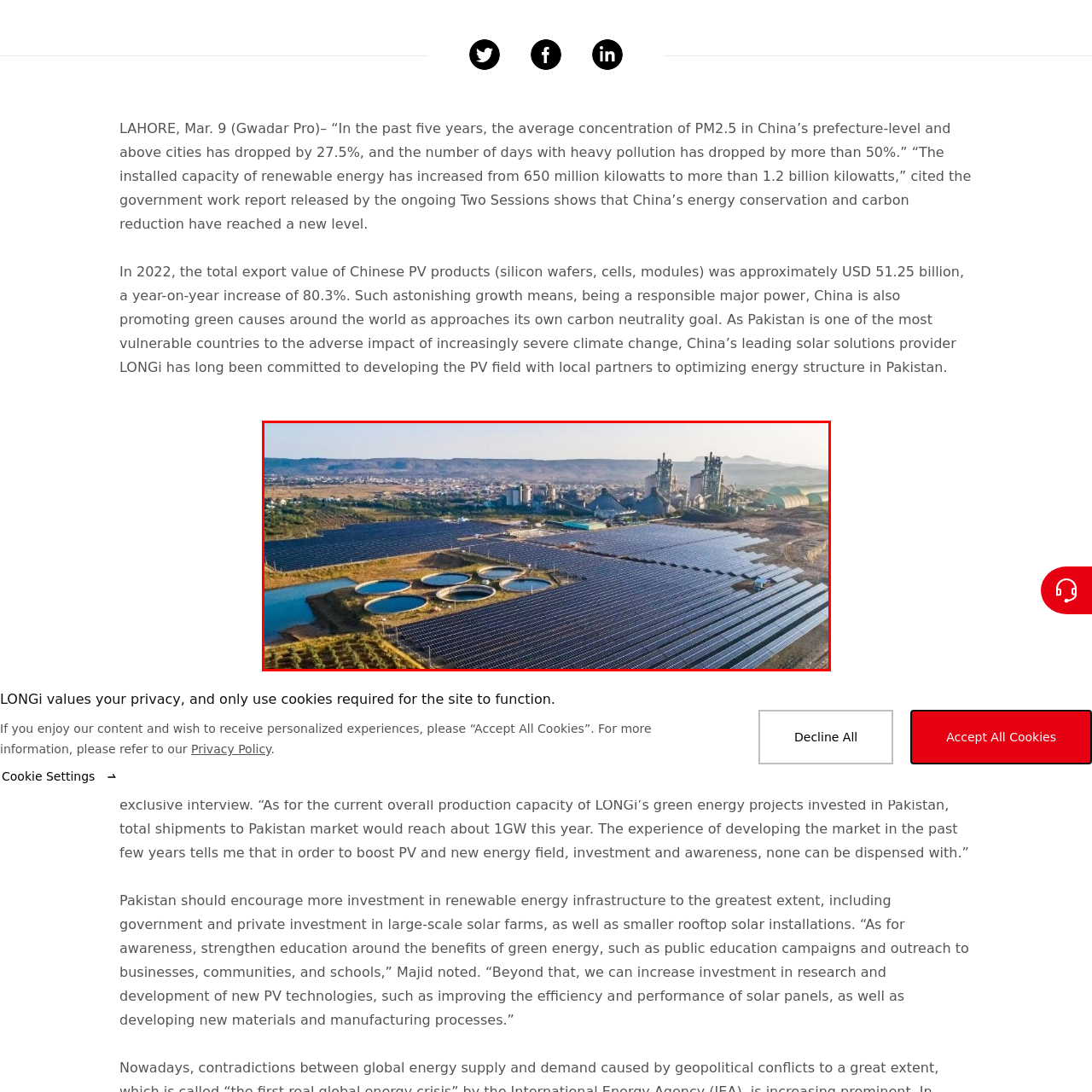Analyze the picture enclosed by the red bounding box and provide a single-word or phrase answer to this question:
Where is this project likely to be located?

China